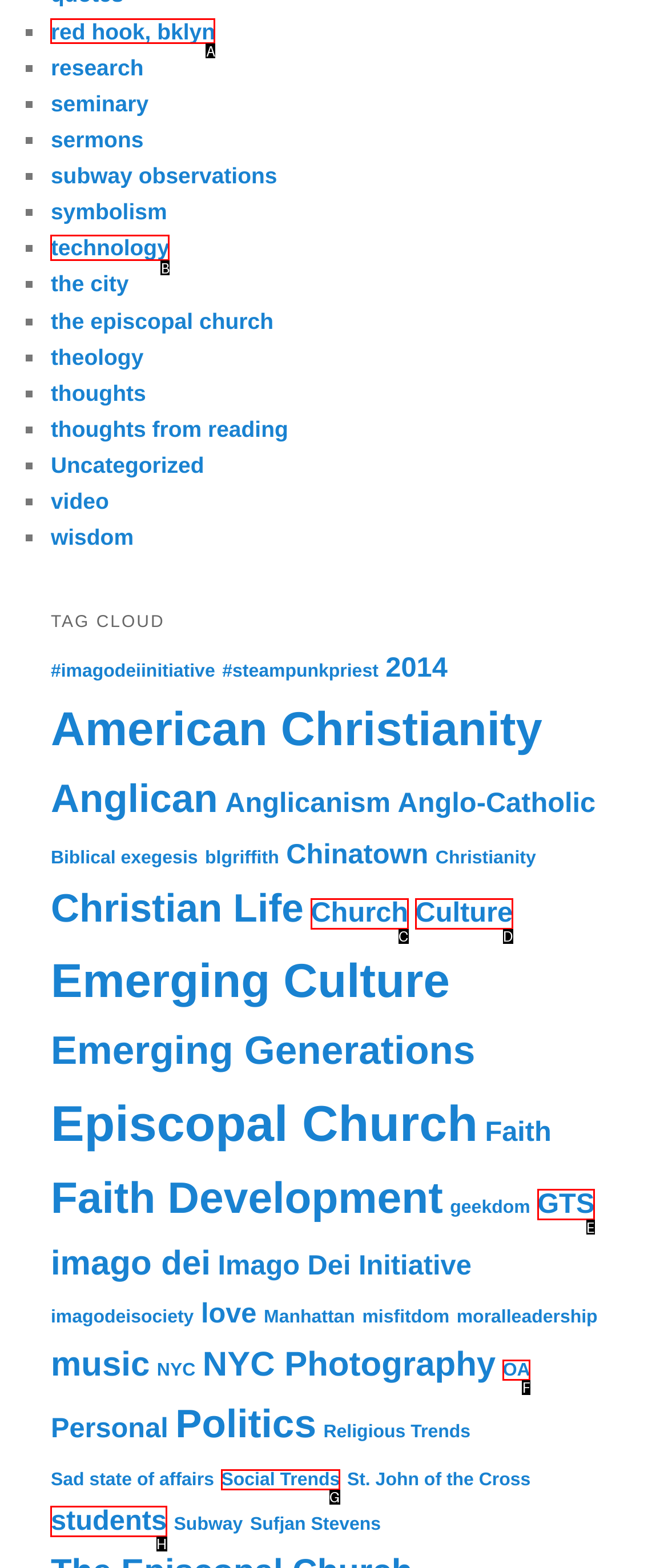Point out the UI element to be clicked for this instruction: click on 'red hook, bklyn'. Provide the answer as the letter of the chosen element.

A